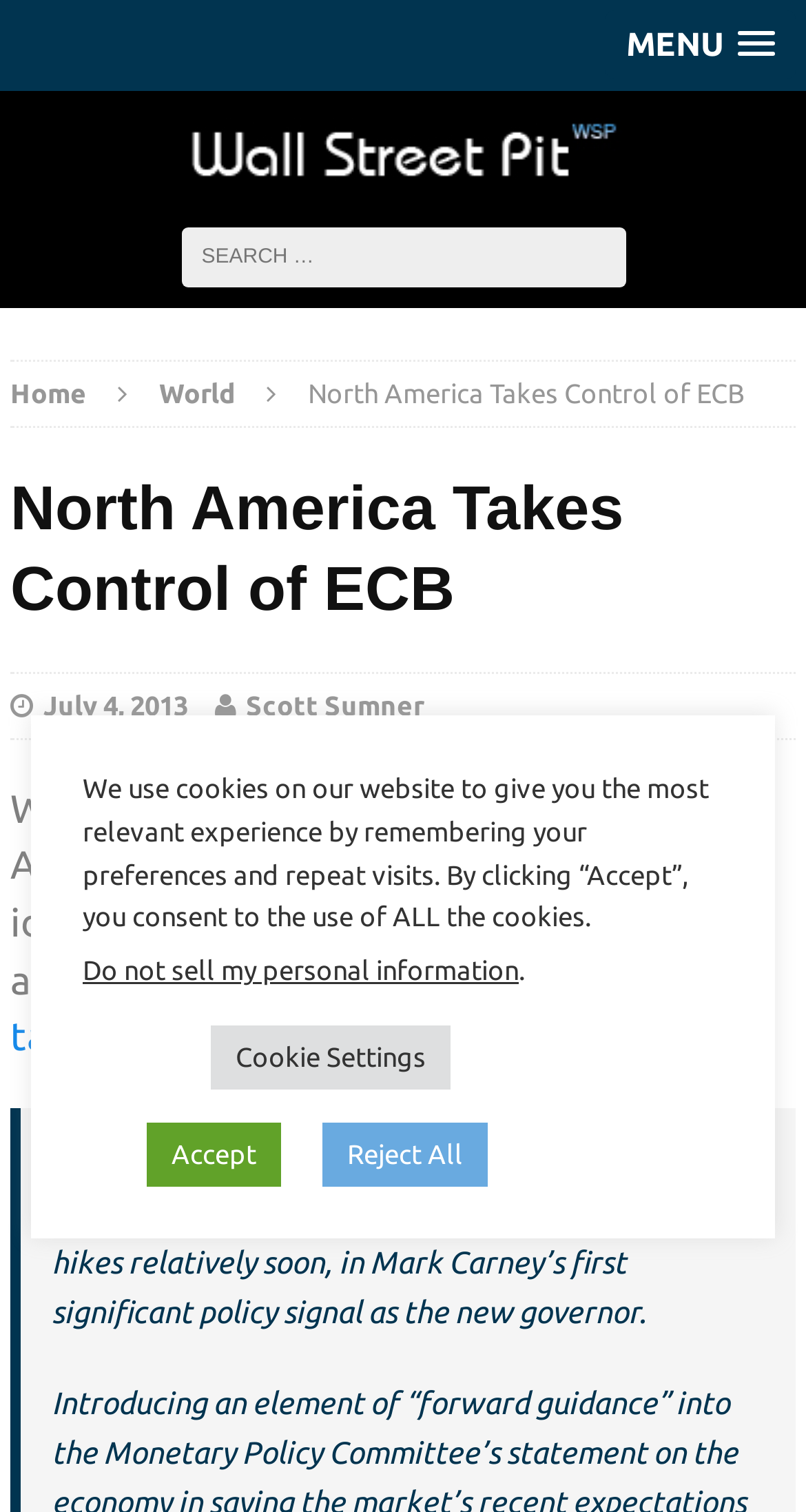Answer the question with a brief word or phrase:
What is the name of the website?

Wall Street Pit